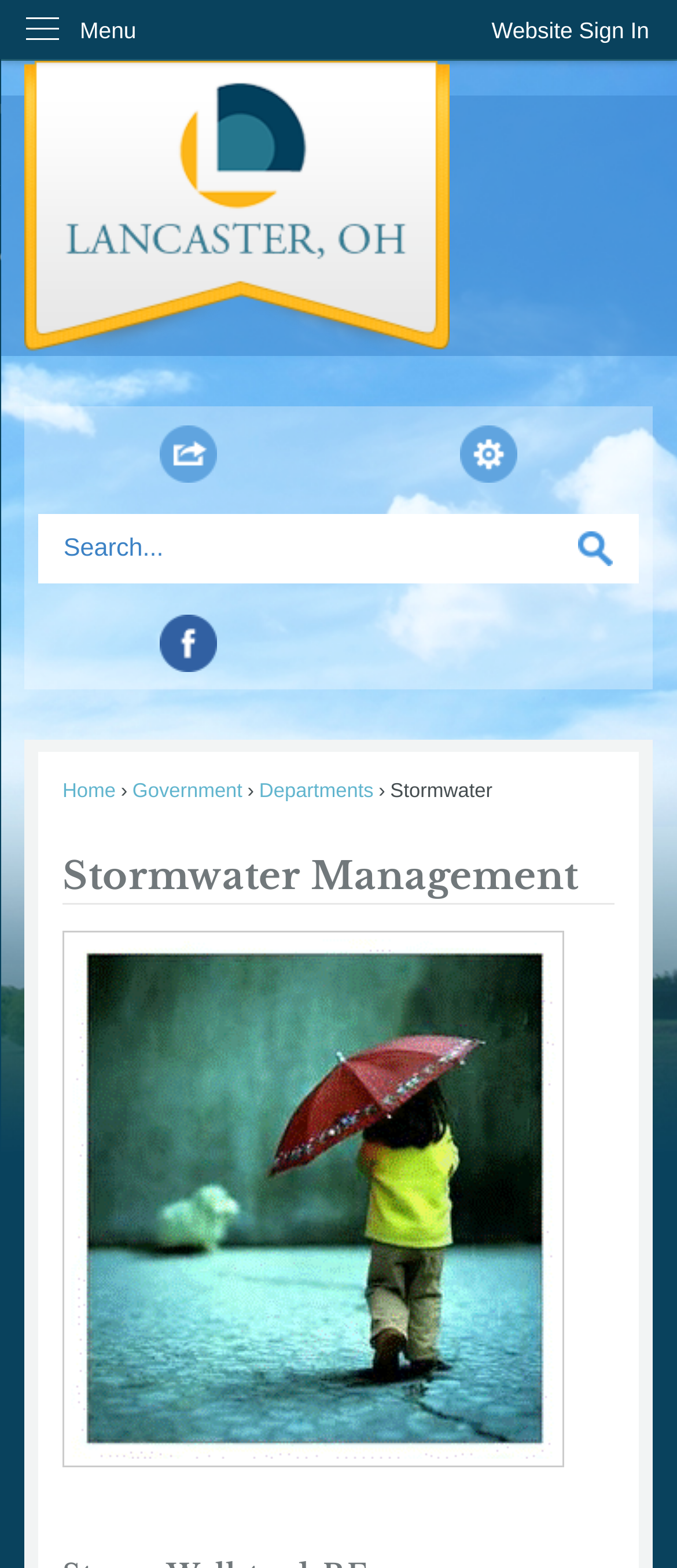Using the format (top-left x, top-left y, bottom-right x, bottom-right y), and given the element description, identify the bounding box coordinates within the screenshot: Skip to Main Content

[0.0, 0.0, 0.042, 0.018]